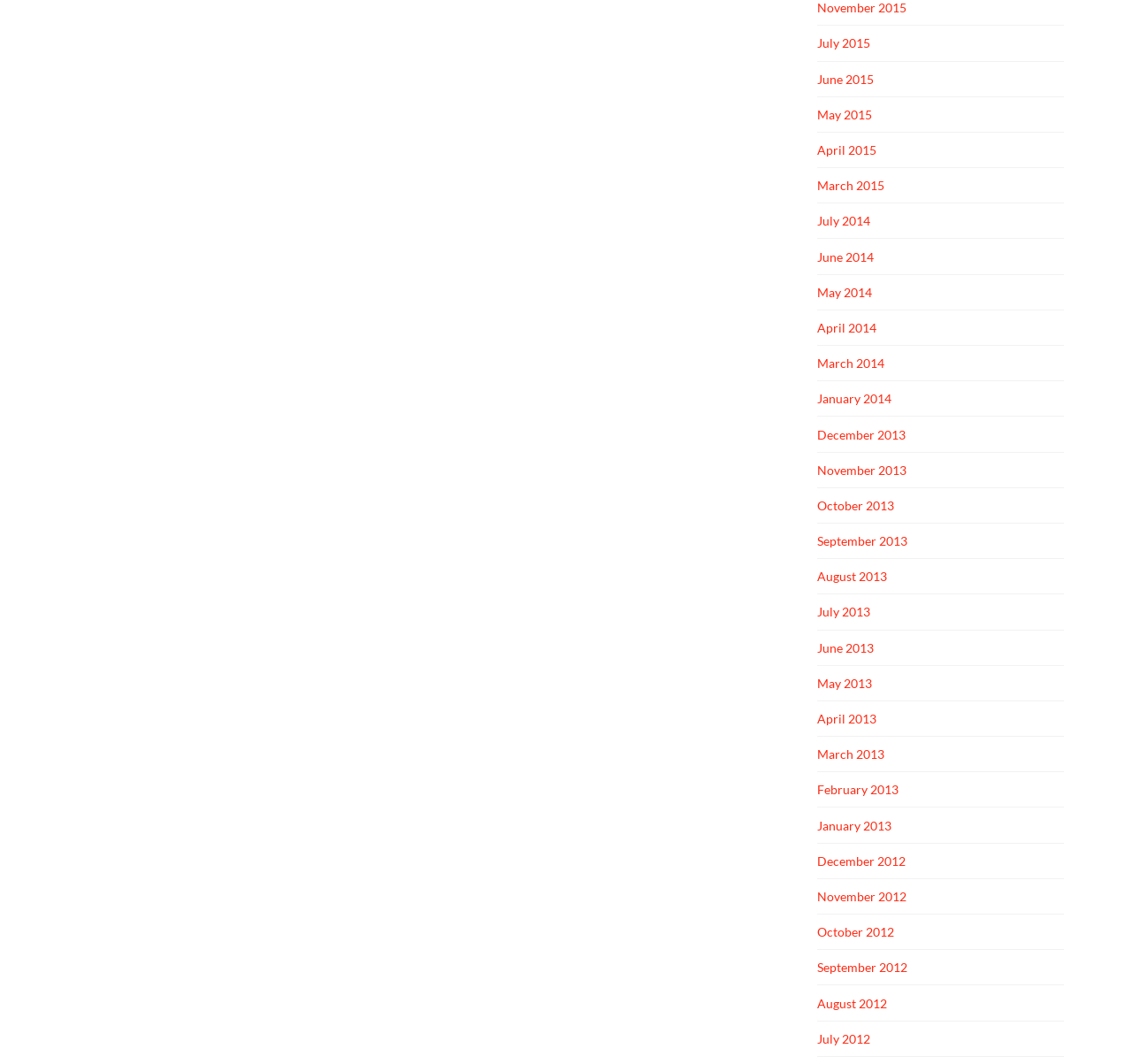Determine the bounding box coordinates for the region that must be clicked to execute the following instruction: "View November 2015".

[0.722, 0.0, 0.801, 0.014]